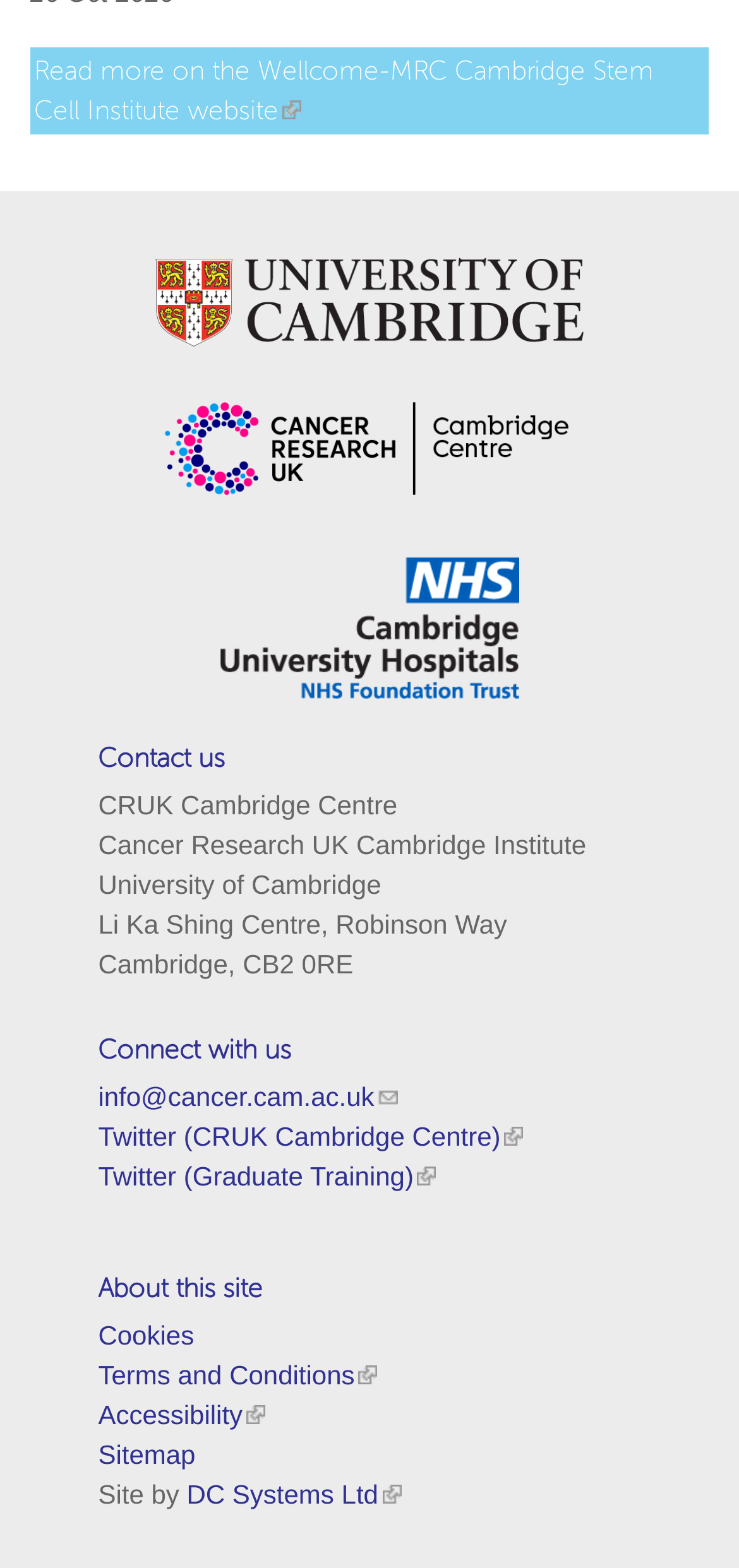Identify the bounding box coordinates for the UI element that matches this description: "Cookies".

[0.133, 0.842, 0.263, 0.861]